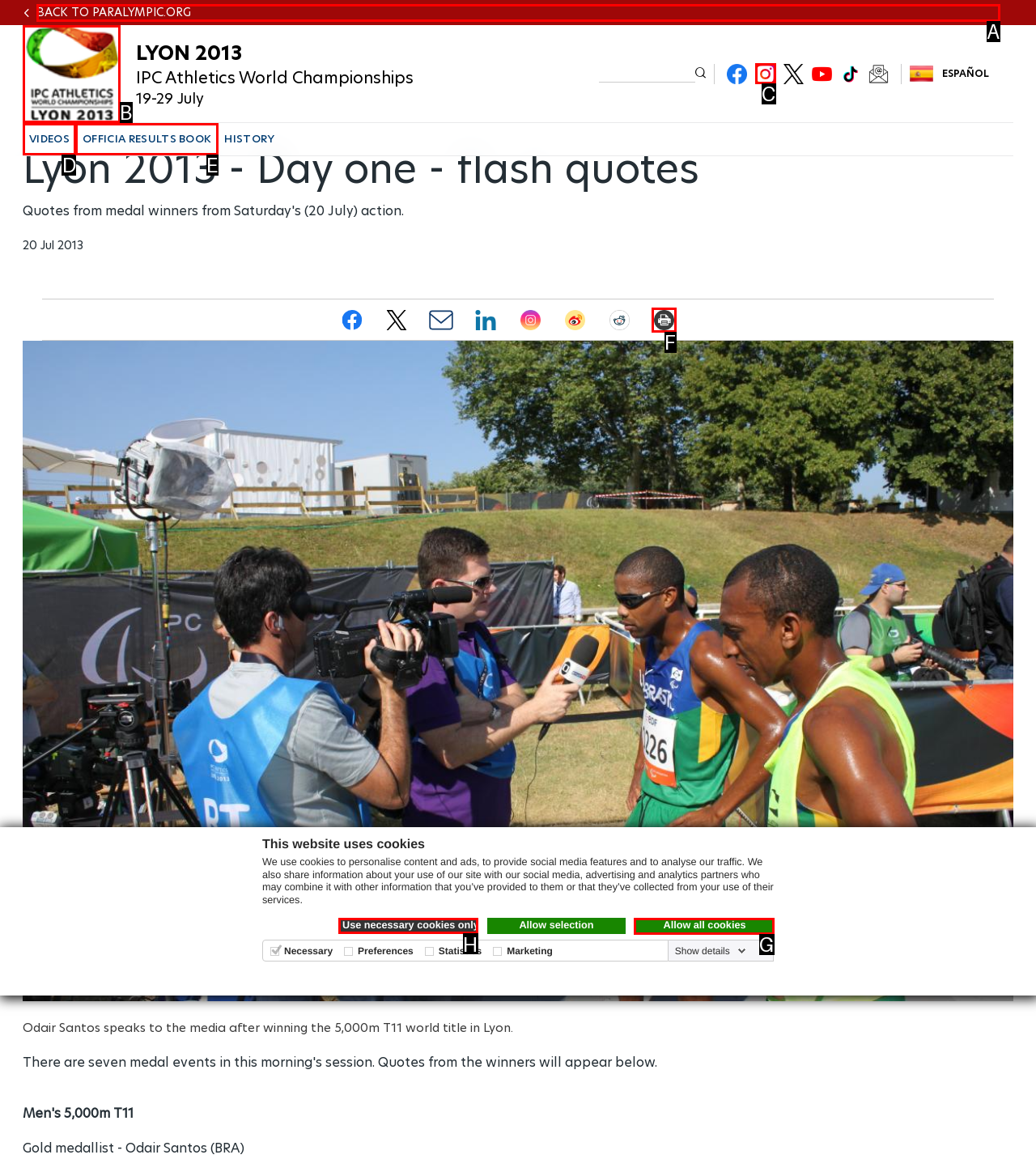Determine which HTML element should be clicked for this task: Visit the 'RELATED ARTICLES' section
Provide the option's letter from the available choices.

None